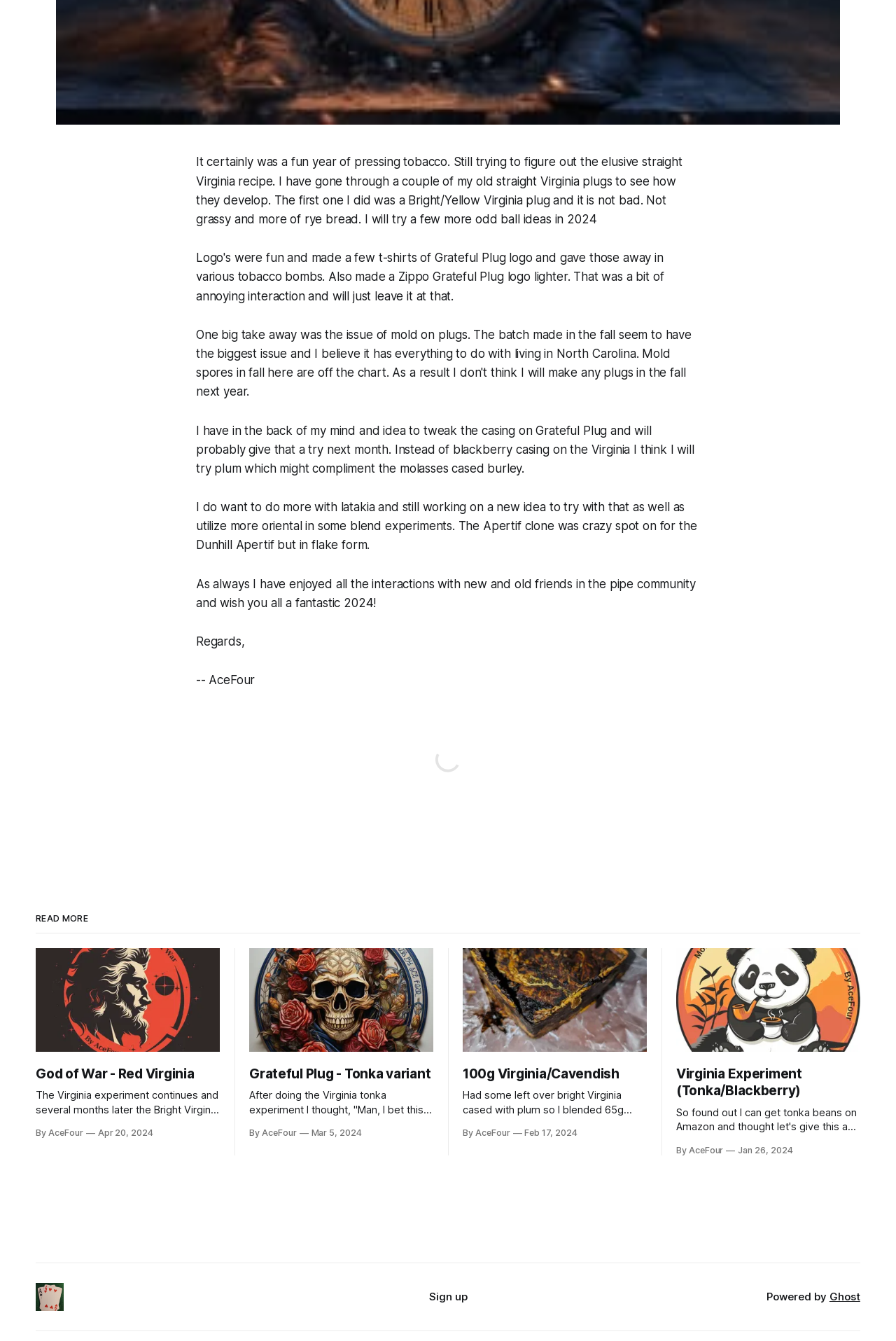Using the provided description: "Ghost", find the bounding box coordinates of the corresponding UI element. The output should be four float numbers between 0 and 1, in the format [left, top, right, bottom].

[0.926, 0.962, 0.96, 0.972]